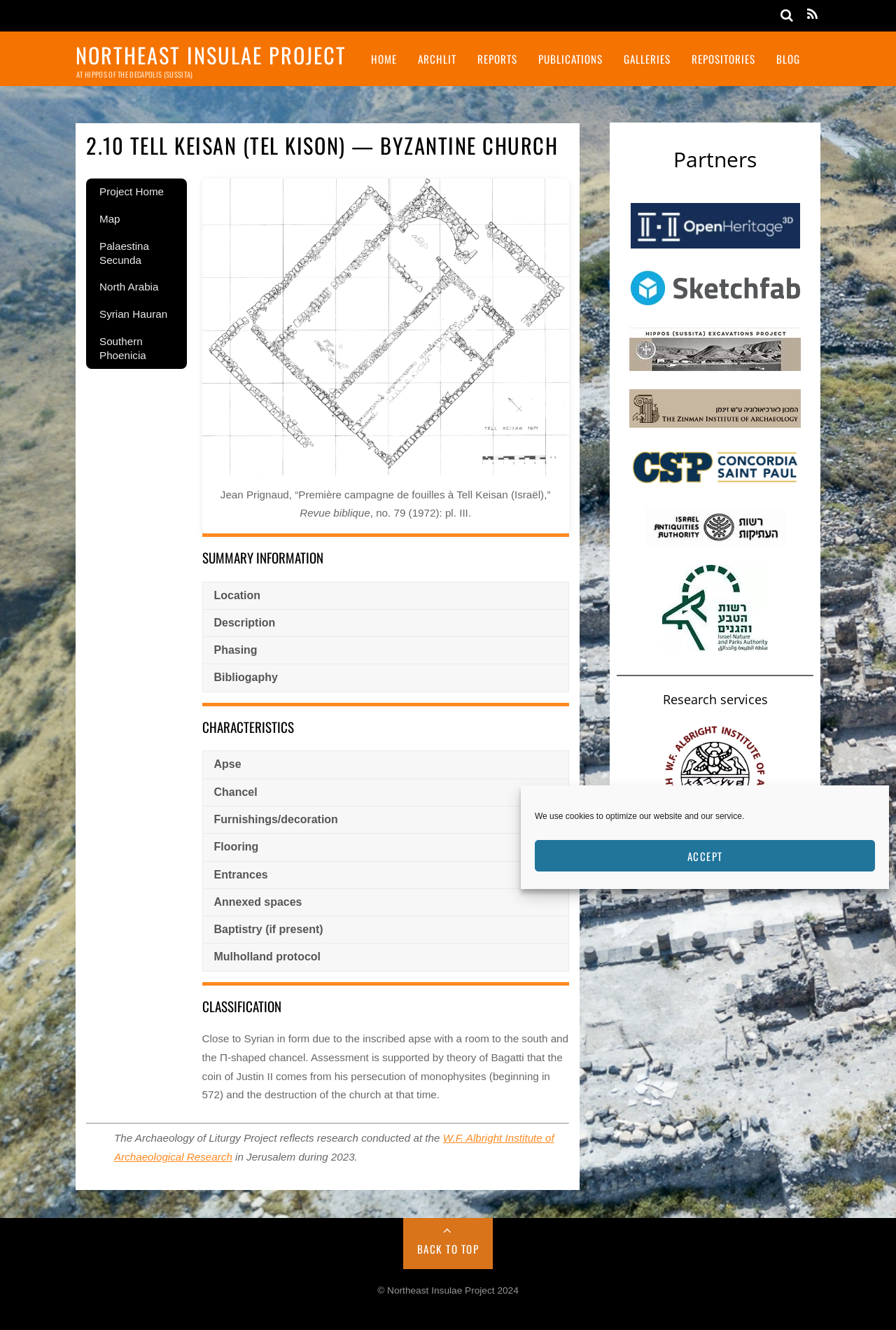Locate the bounding box coordinates of the clickable element to fulfill the following instruction: "Go to Northeast Insulae Project". Provide the coordinates as four float numbers between 0 and 1 in the format [left, top, right, bottom].

[0.084, 0.029, 0.387, 0.053]